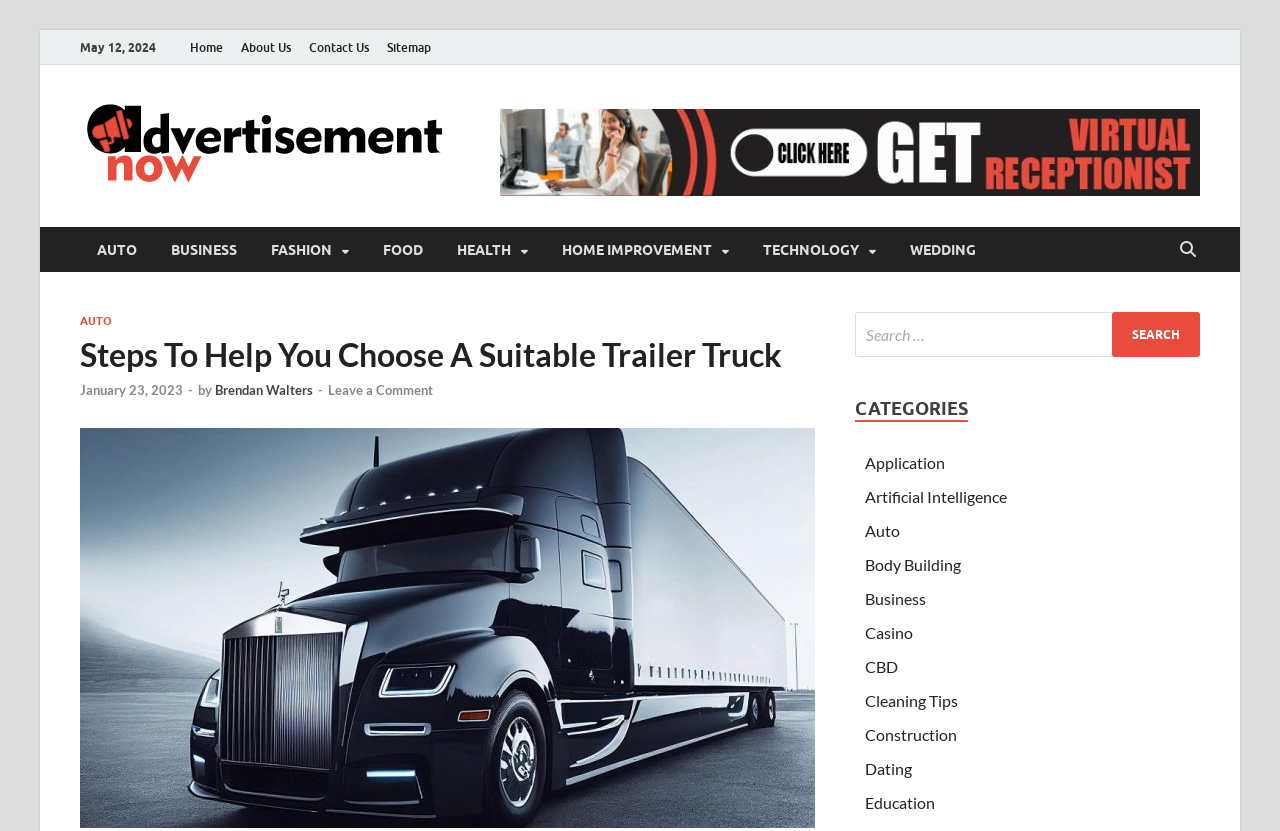Using the information in the image, could you please answer the following question in detail:
What is the author of the article 'Steps To Help You Choose A Suitable Trailer Truck'?

I found a heading element with the text 'Steps To Help You Choose A Suitable Trailer Truck' and looked for the author information nearby. I found a link element with the text 'Brendan Walters', which I assume is the author of the article.